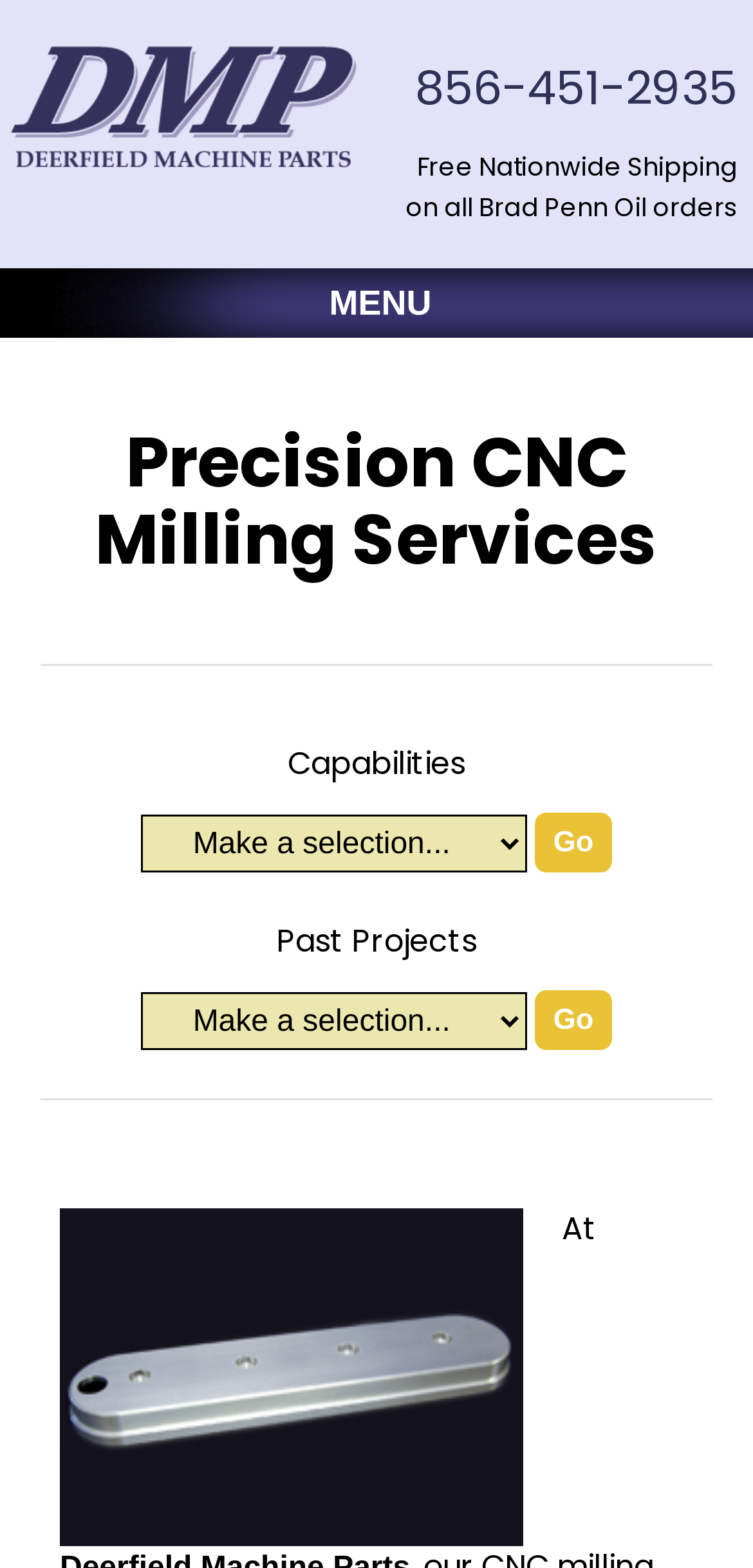Identify the bounding box coordinates of the region that needs to be clicked to carry out this instruction: "Watch product demonstration videos". Provide these coordinates as four float numbers ranging from 0 to 1, i.e., [left, top, right, bottom].

None